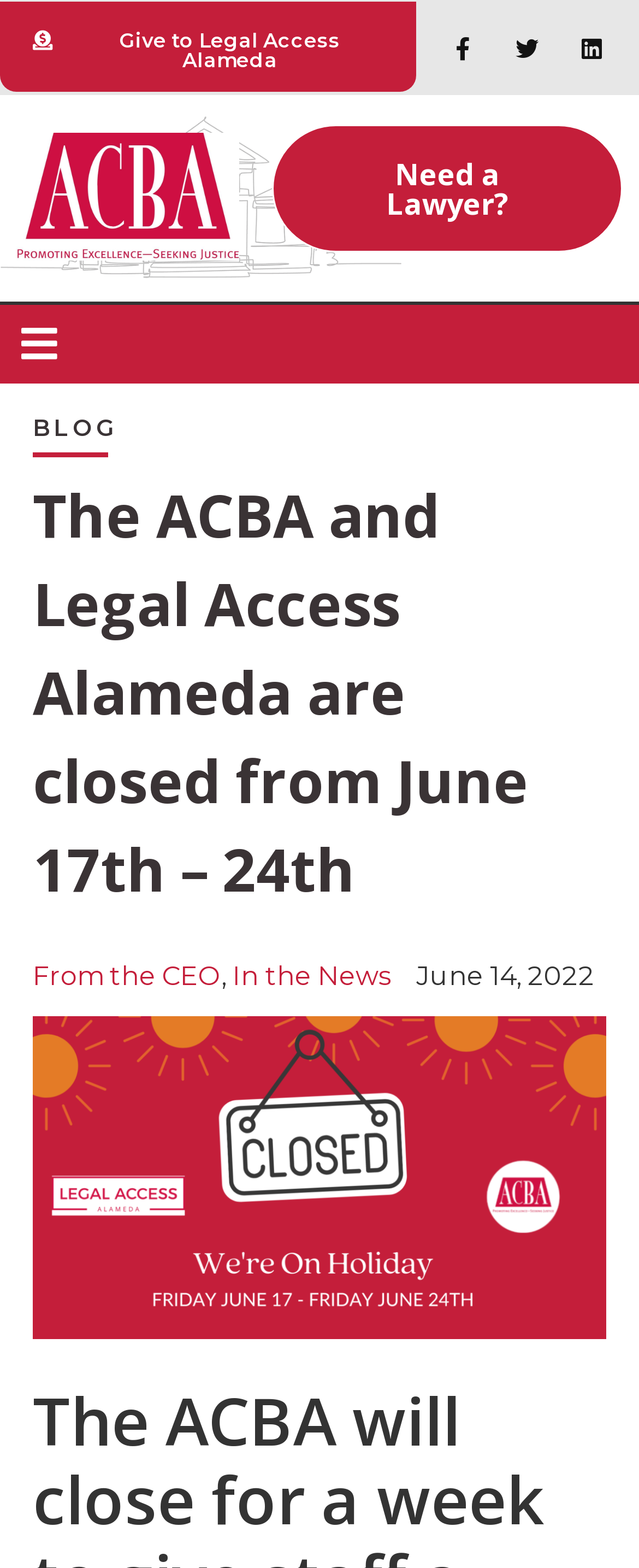Bounding box coordinates are specified in the format (top-left x, top-left y, bottom-right x, bottom-right y). All values are floating point numbers bounded between 0 and 1. Please provide the bounding box coordinate of the region this sentence describes: Contact

None